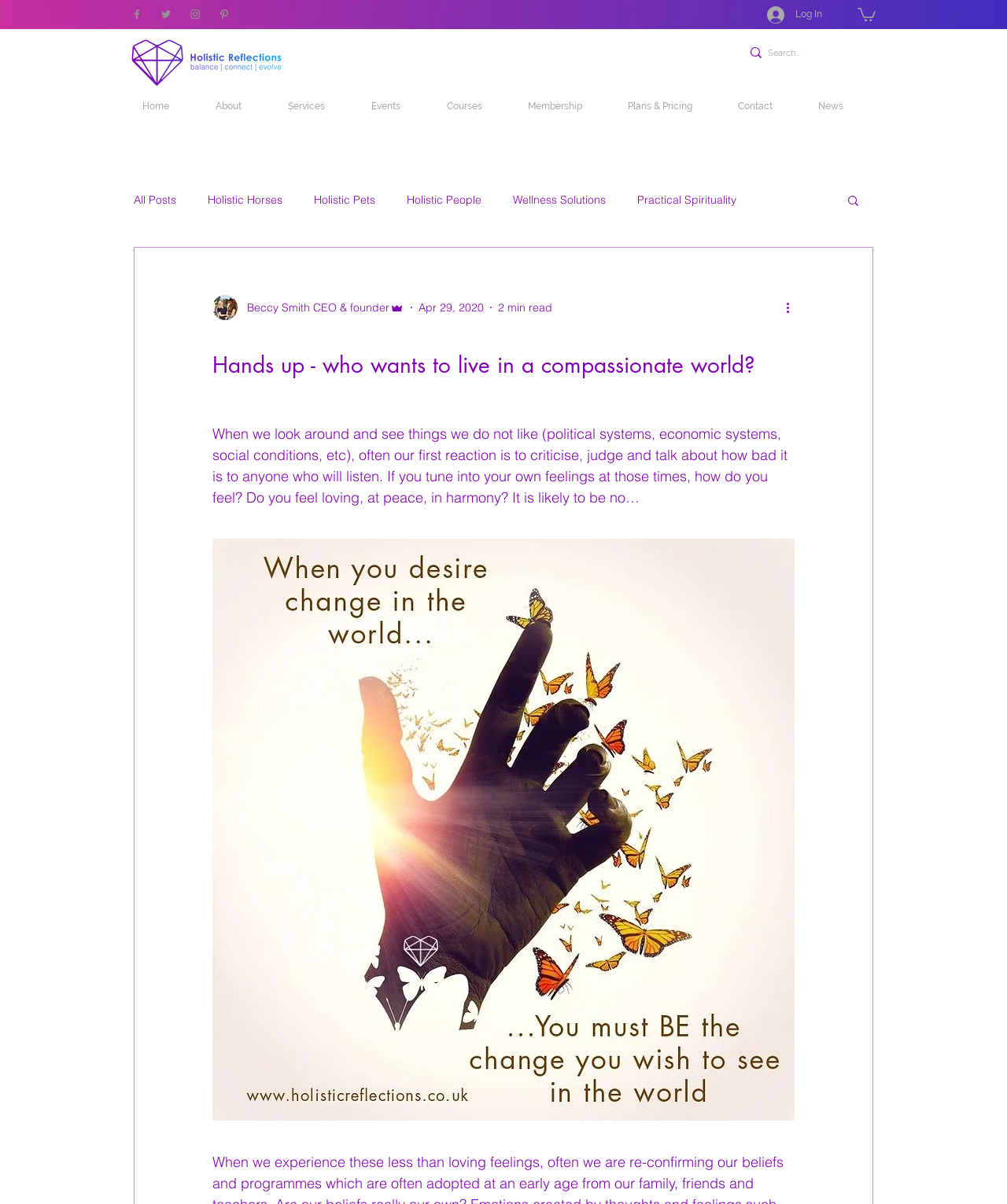What is the logo of the website?
Look at the screenshot and respond with a single word or phrase.

Holistic Reflections